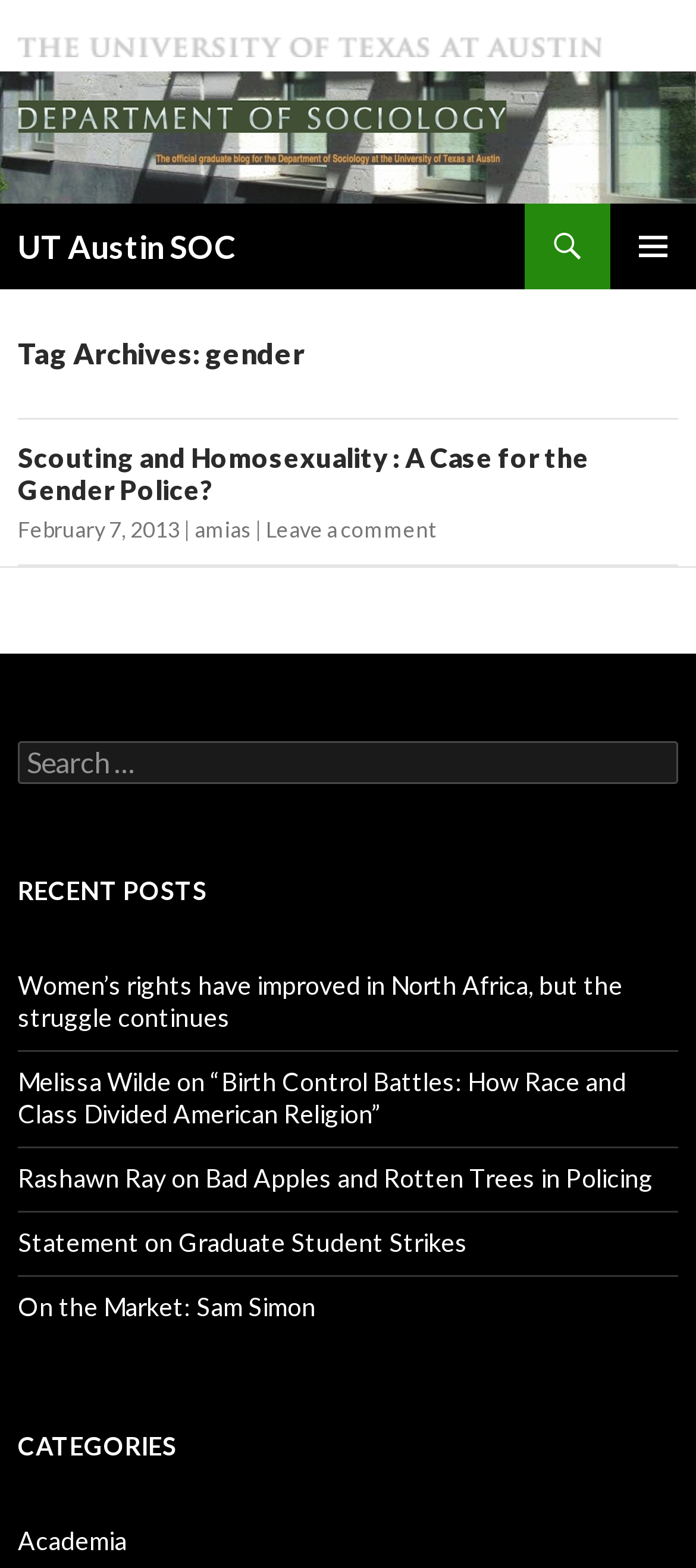Please answer the following question using a single word or phrase: 
What is the category of the post 'Scouting and Homosexuality : A Case for the Gender Police?'?

gender